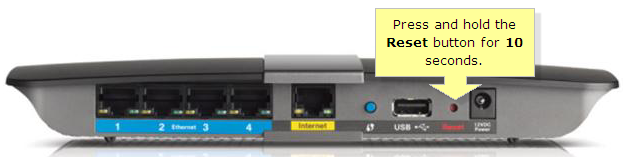Describe all the important aspects and features visible in the image.

The image illustrates the back view of a router, emphasizing the area where the reset button is located. A highlighted comment prompts the user to "Press and hold the Reset button for 10 seconds," indicating the action required to reset the device. The router features several Ethernet ports numbered 1 to 4, a USB port, and an internet connection point. This visual serves as a practical guide, facilitating the reset process crucial for restoring the router to factory settings, often necessary when facing connectivity issues.